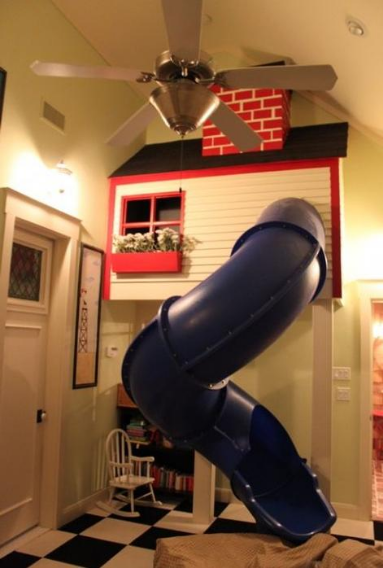Illustrate the image with a detailed and descriptive caption.

This imaginative children's room features a vibrant blue slide that emerges from a charming playhouse replica built into the wall, complete with a red-brick chimney and a window adorned with decorative plants. The slide provides a playful touch, allowing kids to transition from a cozy upper space to the main area of the room in a fun manner. A ceiling fan hangs above, enhancing the playful atmosphere with its gentle breeze. The room is illuminated with warm lighting, creating a cozy ambiance, while the black-and-white checkered floor adds a stylish contrast to the playful decor. This design transforms the space into a multifunctional playroom, seamlessly blending fun and functionality for a child's room.